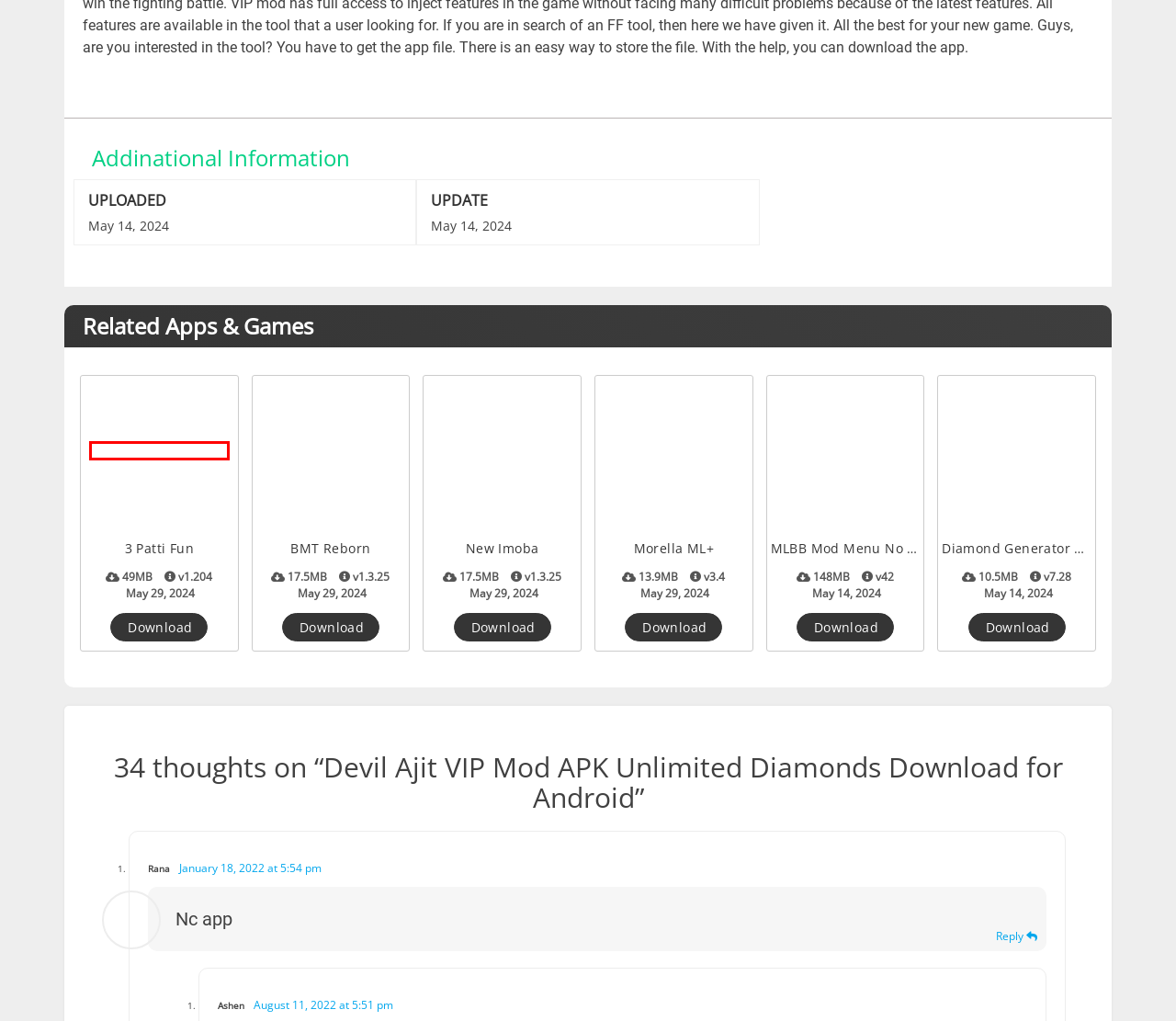Analyze the webpage screenshot with a red bounding box highlighting a UI element. Select the description that best matches the new webpage after clicking the highlighted element. Here are the options:
A. Apps Archives - APKBANKER
B. Morella ML+ APK v3.4 Download (New APP) for Android
C. 3 Patti Fun Pakistan APK Download (Free Version) for Android
D. APKBANKER - Download Android Tools & APKs
E. MLBB Mod Menu No Ban APK v42 Download (New APP)
F. New IMOBA 2024 Part 154 APK v1.3.25 Download (APP)
G. Diamond Generator ML APK v7.28 Download (New APP)
H. BMT Reborn 2024 Part 154 APK Download (New APP) for Android

C